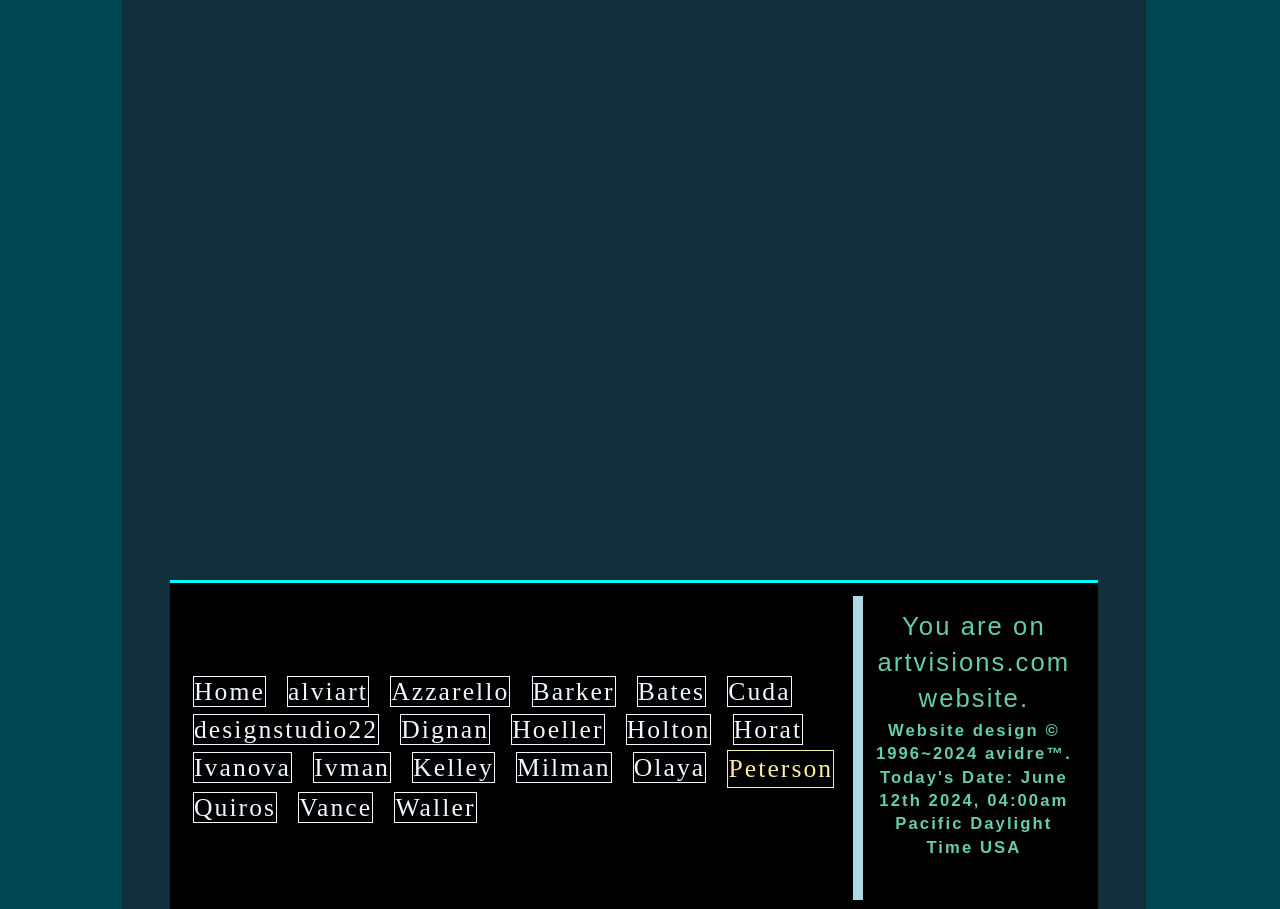Determine the bounding box coordinates for the clickable element required to fulfill the instruction: "visit Vance's website". Provide the coordinates as four float numbers between 0 and 1, i.e., [left, top, right, bottom].

[0.233, 0.871, 0.292, 0.905]